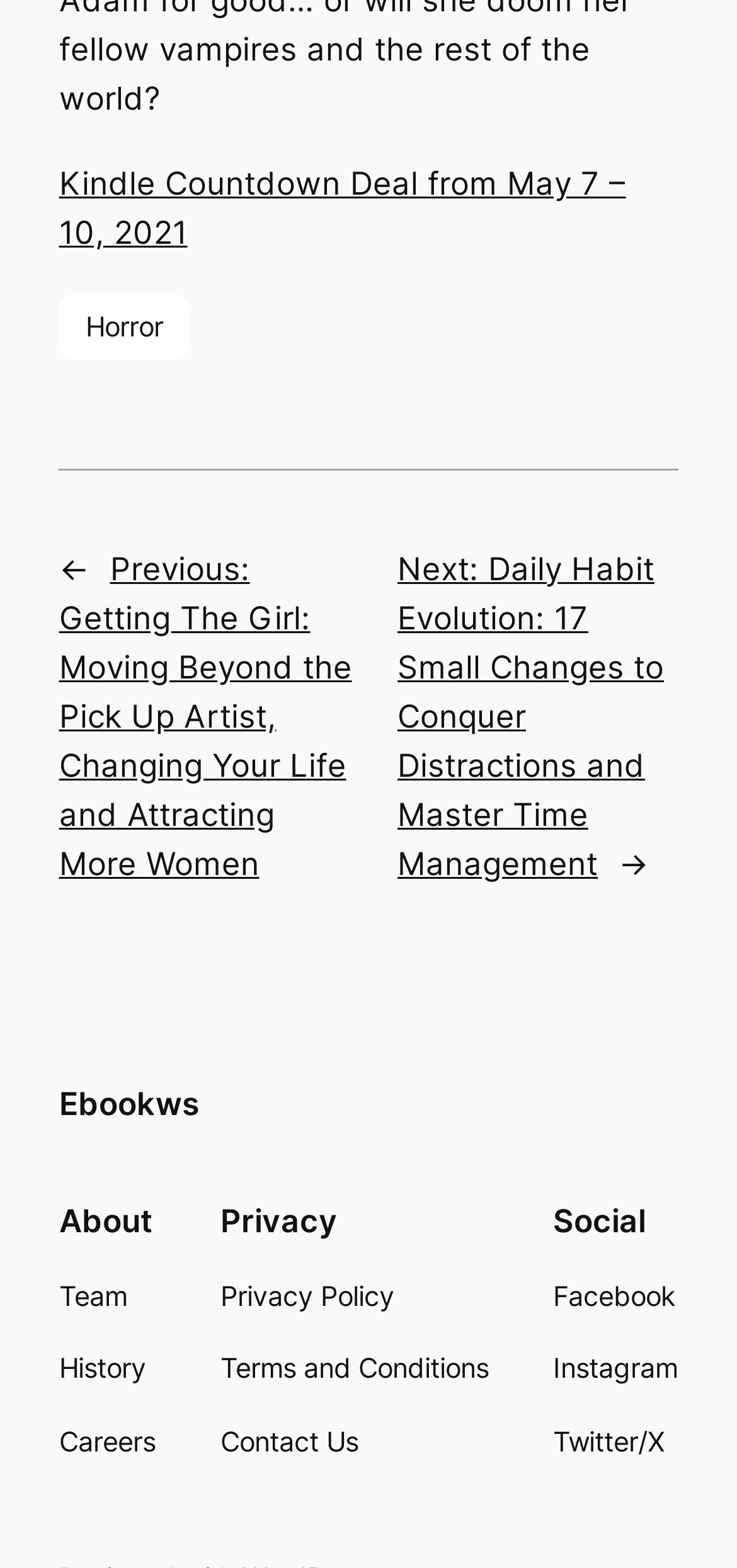From the given element description: "Team", find the bounding box for the UI element. Provide the coordinates as four float numbers between 0 and 1, in the order [left, top, right, bottom].

[0.08, 0.813, 0.172, 0.84]